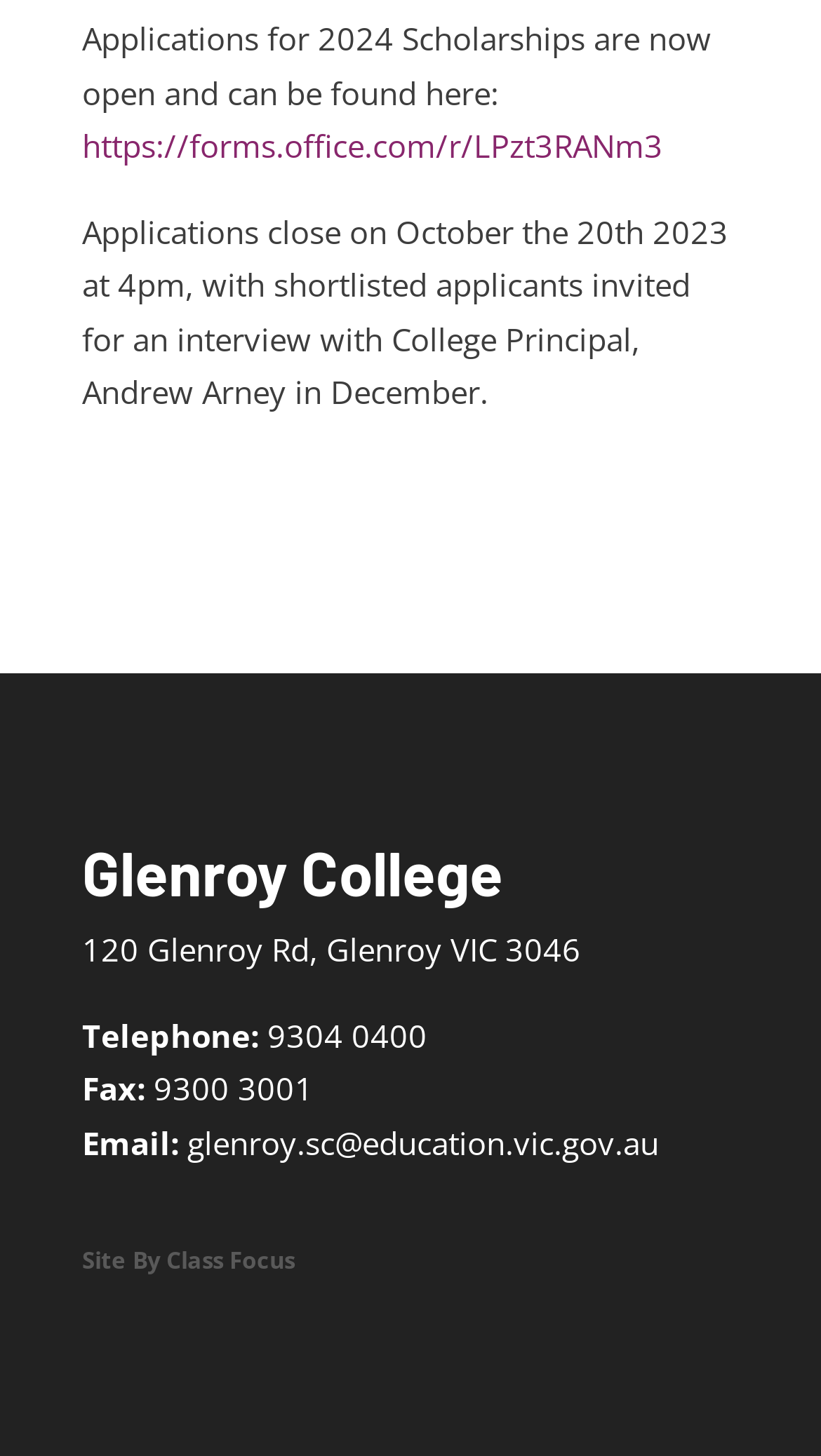Refer to the image and offer a detailed explanation in response to the question: What is the address of Glenroy College?

The address of Glenroy College can be found in the contact information section of the webpage, which lists the address as '120 Glenroy Rd, Glenroy VIC 3046'.